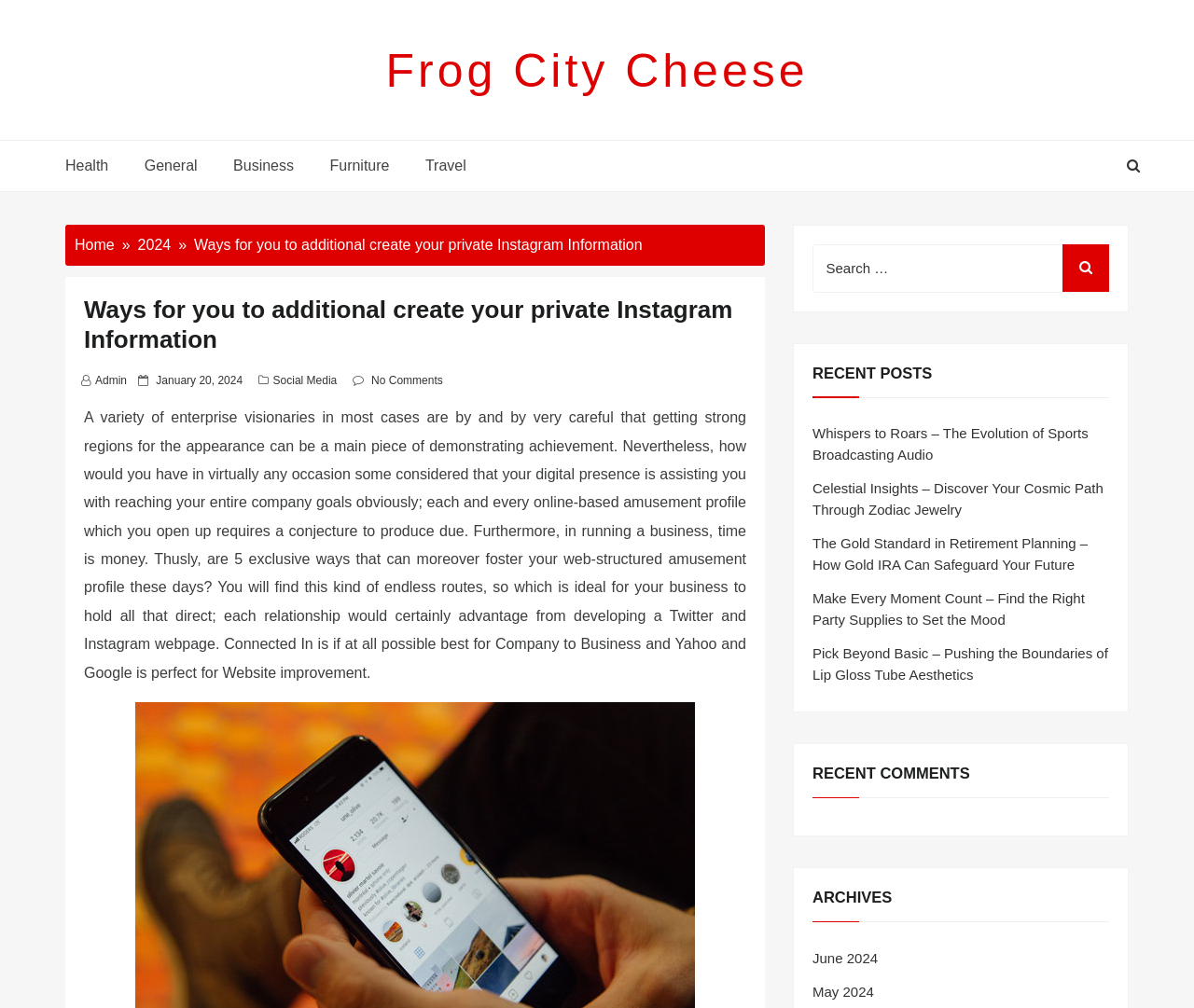What is the topic of the main article?
Craft a detailed and extensive response to the question.

The topic of the main article can be inferred from the StaticText element with ID 583, which discusses the importance of creating a strong online presence, specifically on Instagram. The article provides five exclusive ways to foster a web-structured amusement profile.